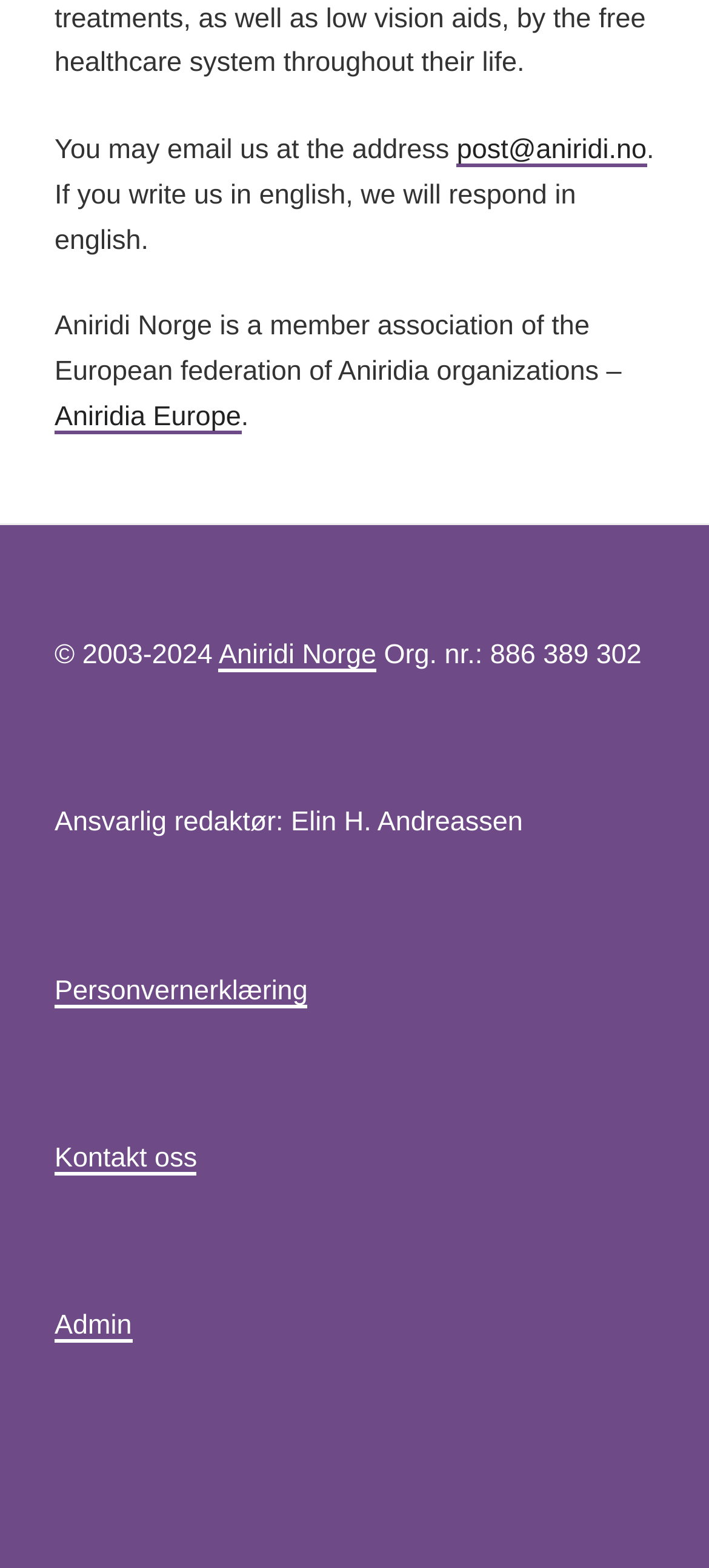Give a one-word or one-phrase response to the question: 
What is the organization number of Aniridi Norge?

886 389 302